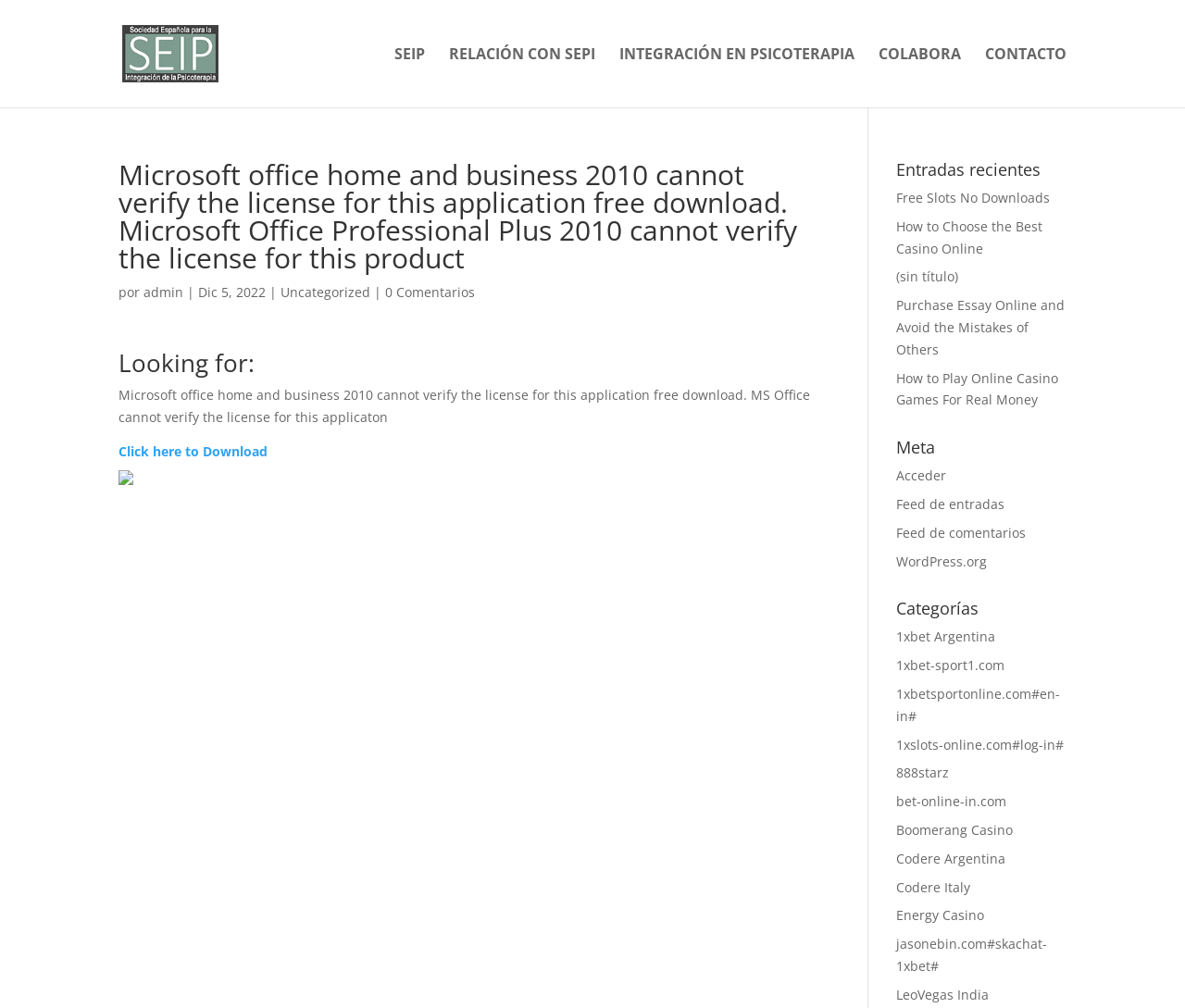Find the bounding box coordinates corresponding to the UI element with the description: ">". The coordinates should be formatted as [left, top, right, bottom], with values as floats between 0 and 1.

None